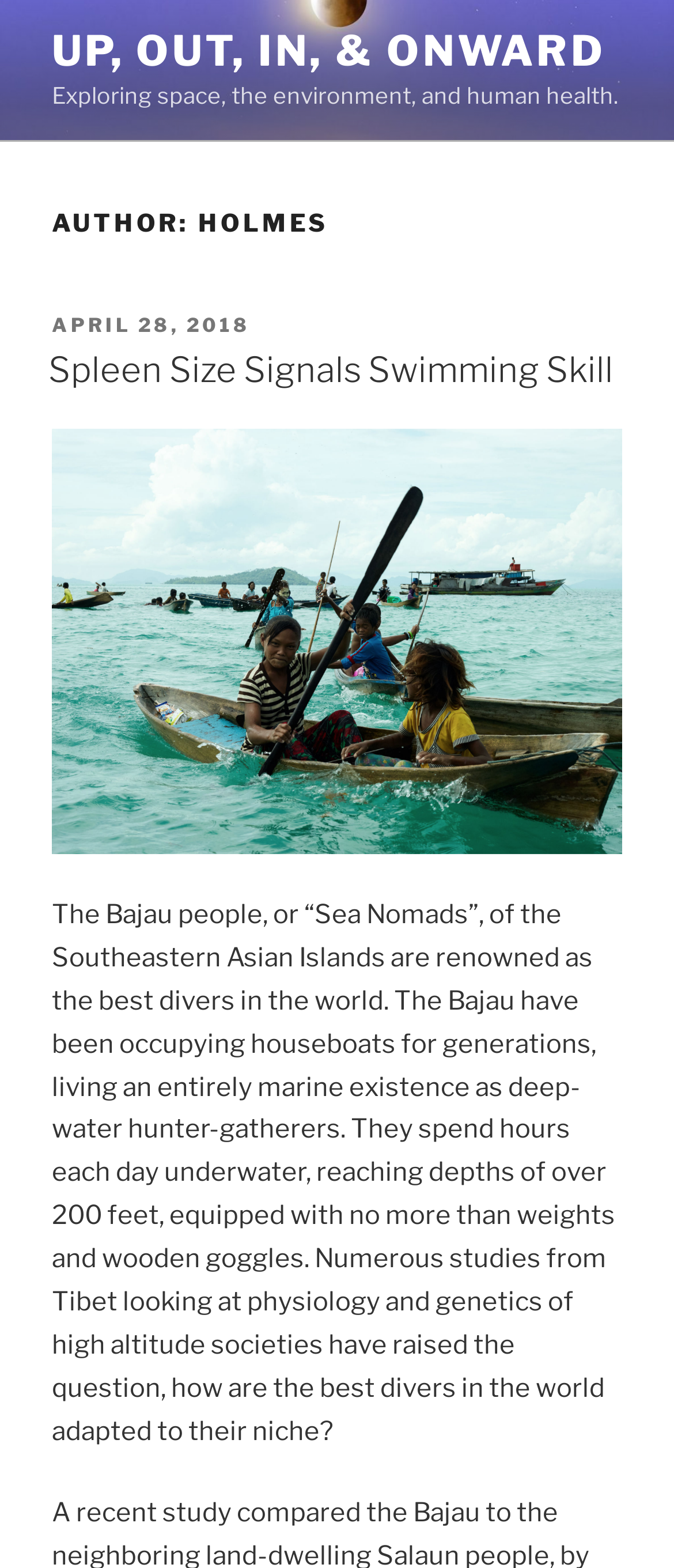Give a concise answer using only one word or phrase for this question:
What is the topic of the article?

Spleen Size Signals Swimming Skill